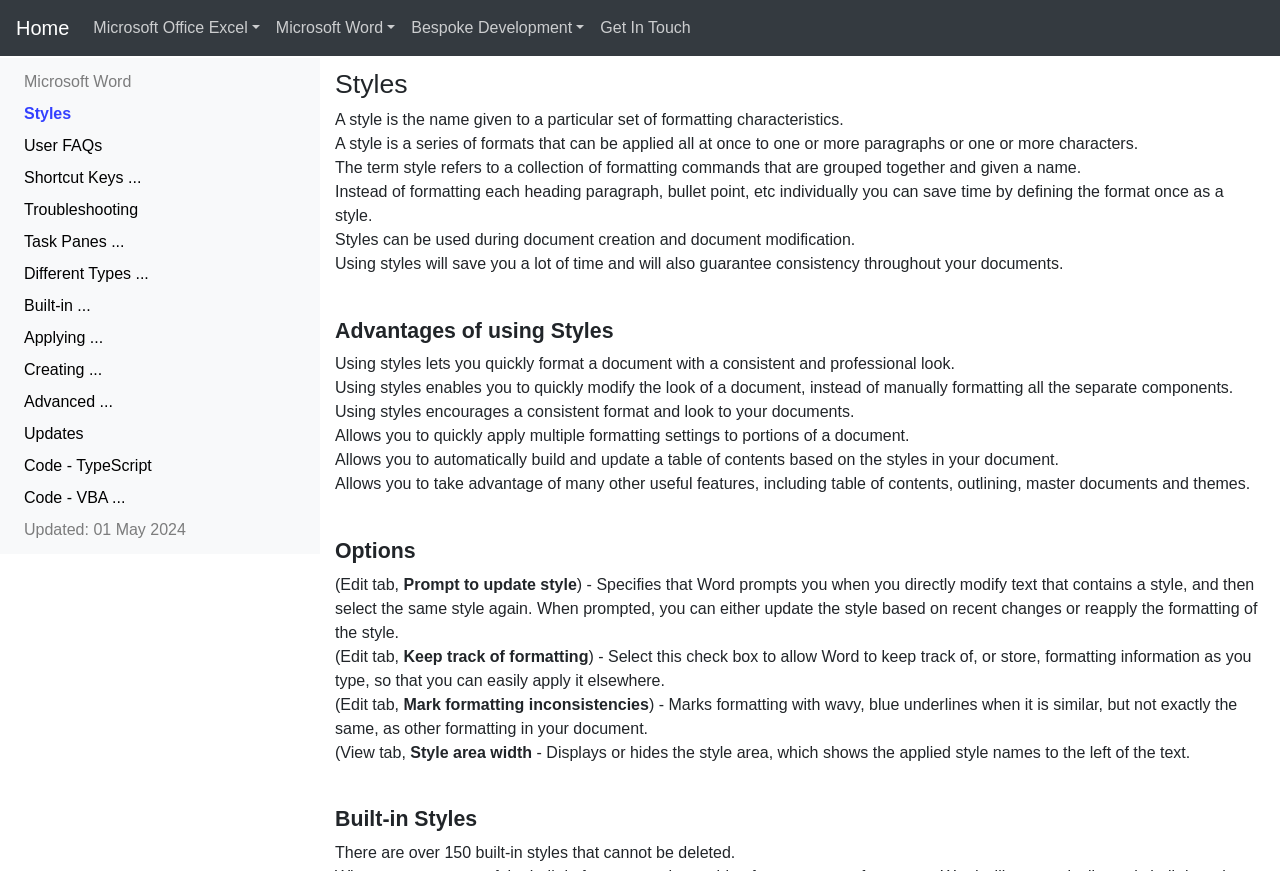Specify the bounding box coordinates of the element's region that should be clicked to achieve the following instruction: "Click on Home". The bounding box coordinates consist of four float numbers between 0 and 1, in the format [left, top, right, bottom].

[0.012, 0.009, 0.054, 0.055]